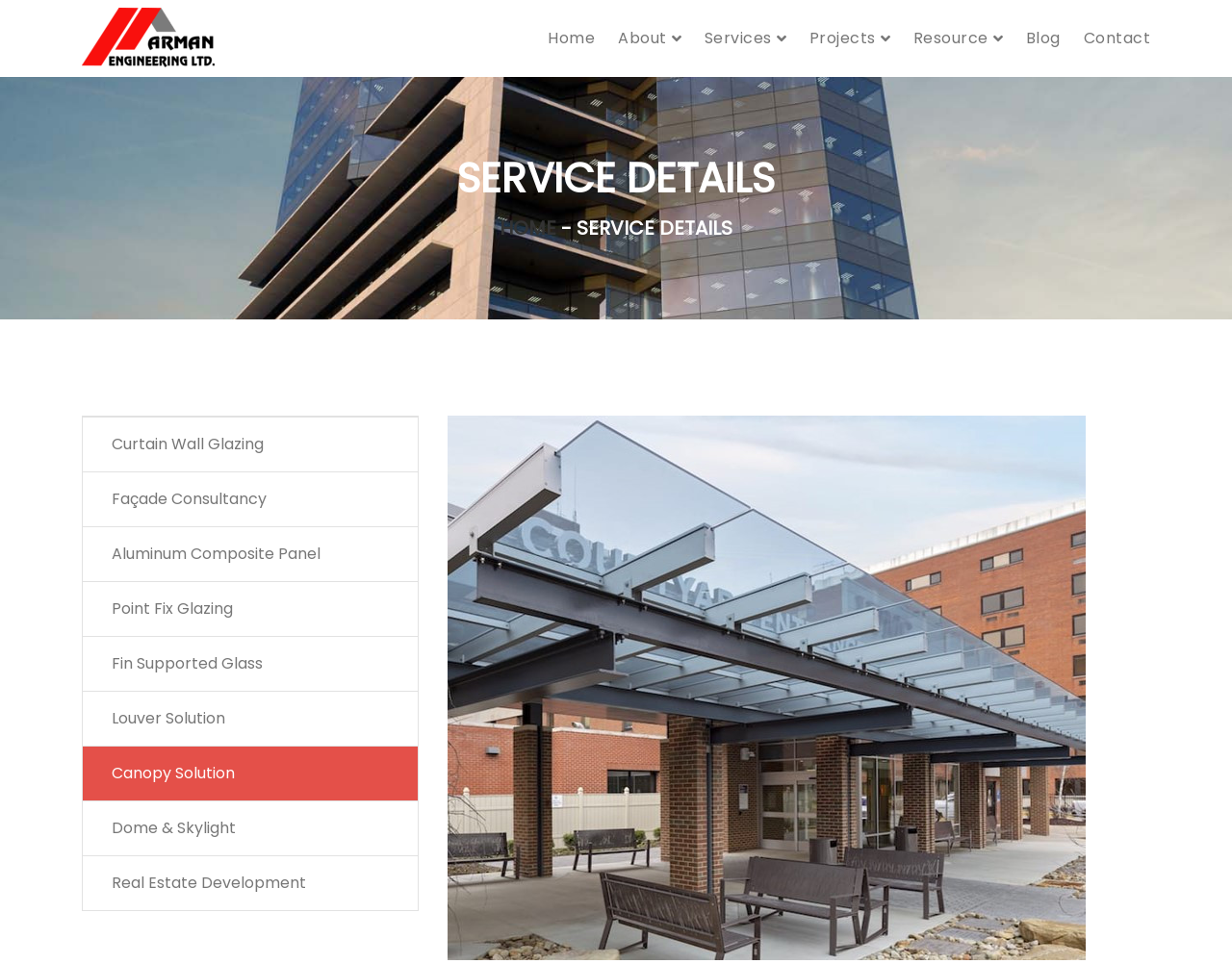Pinpoint the bounding box coordinates of the element to be clicked to execute the instruction: "read about factors to consider before choosing squirrel control service".

None